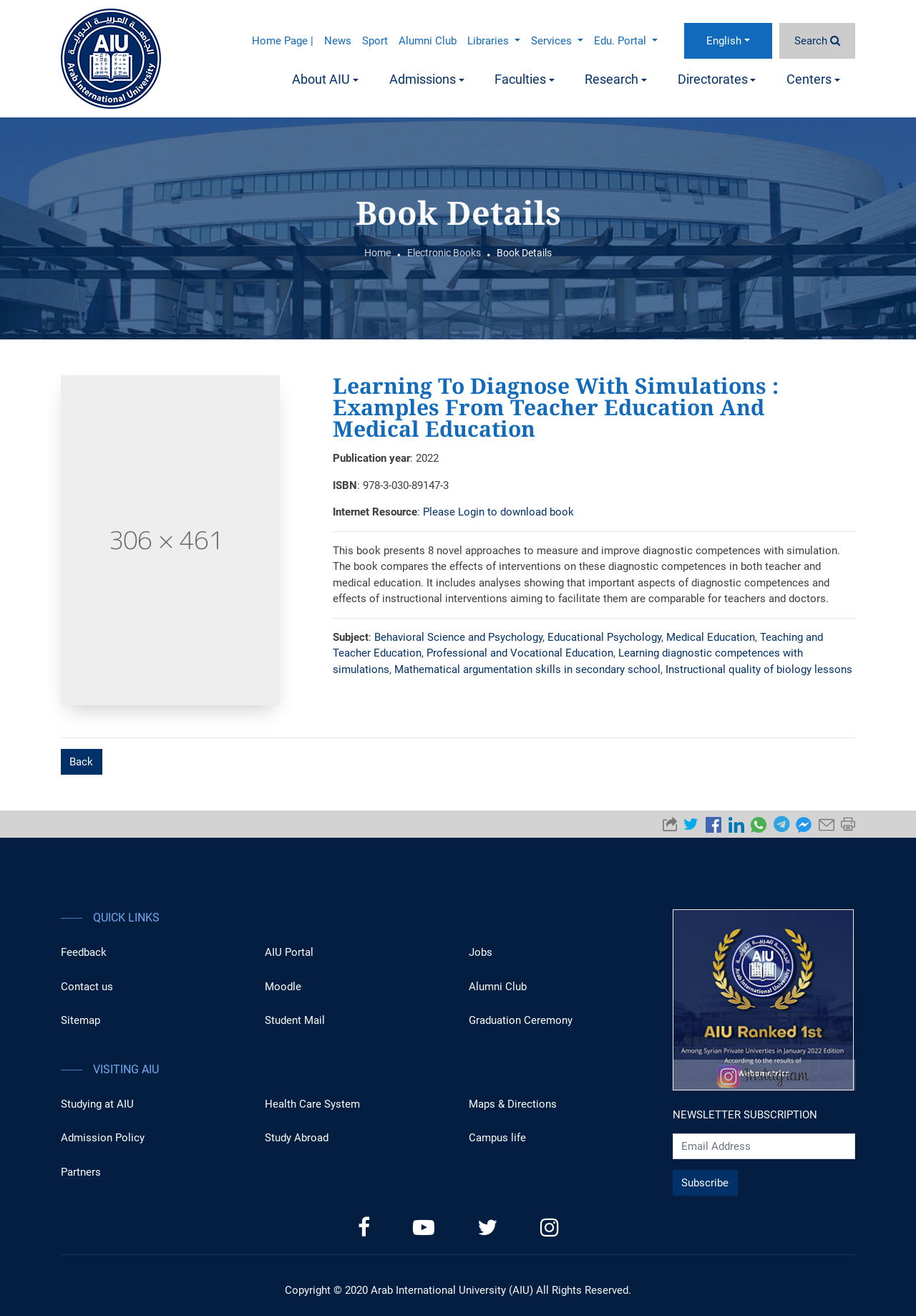Provide a one-word or short-phrase response to the question:
What is the subject of the book?

Behavioral Science and Psychology